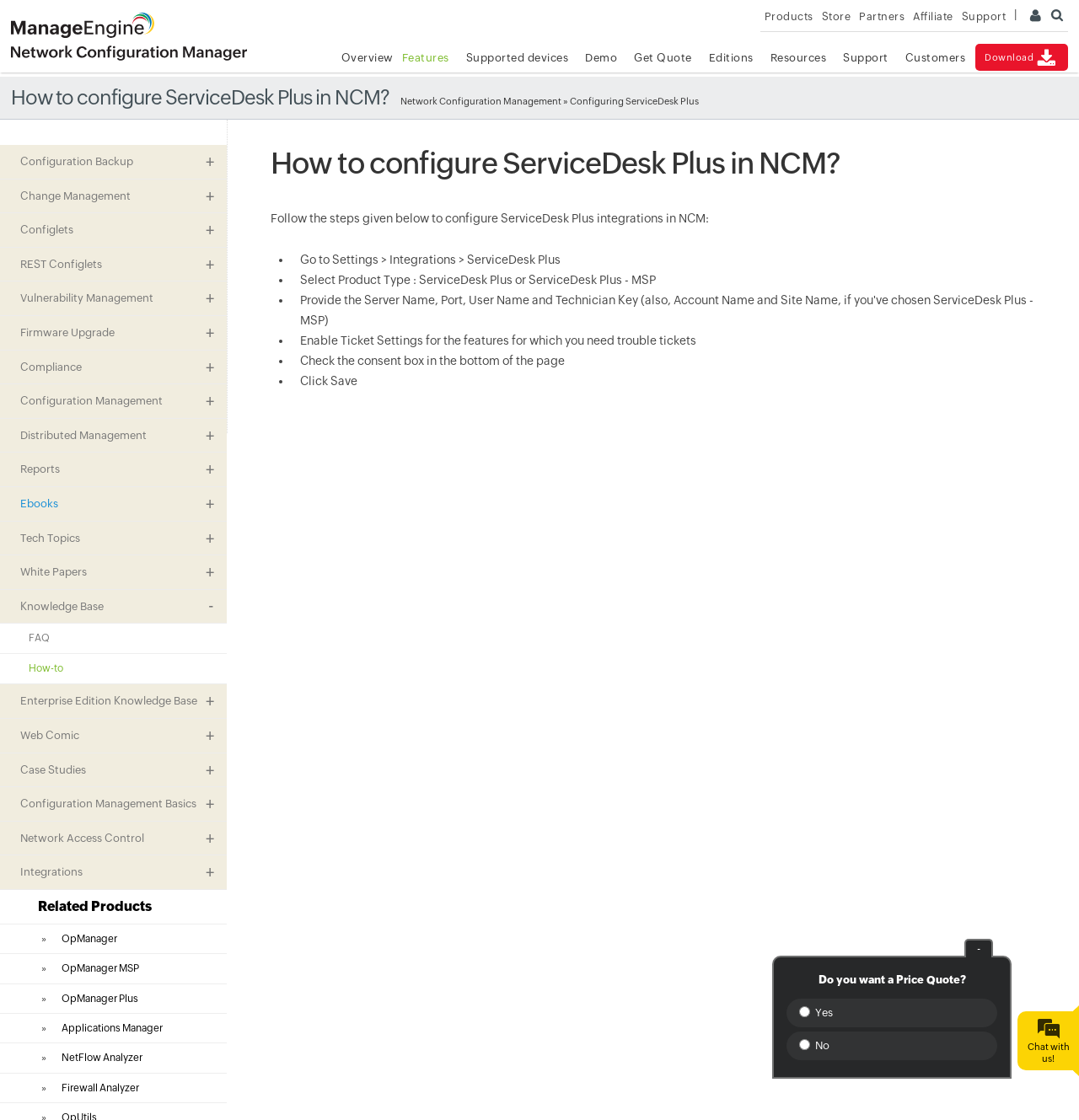Kindly provide the bounding box coordinates of the section you need to click on to fulfill the given instruction: "Go to the 'Features' page".

[0.372, 0.046, 0.416, 0.057]